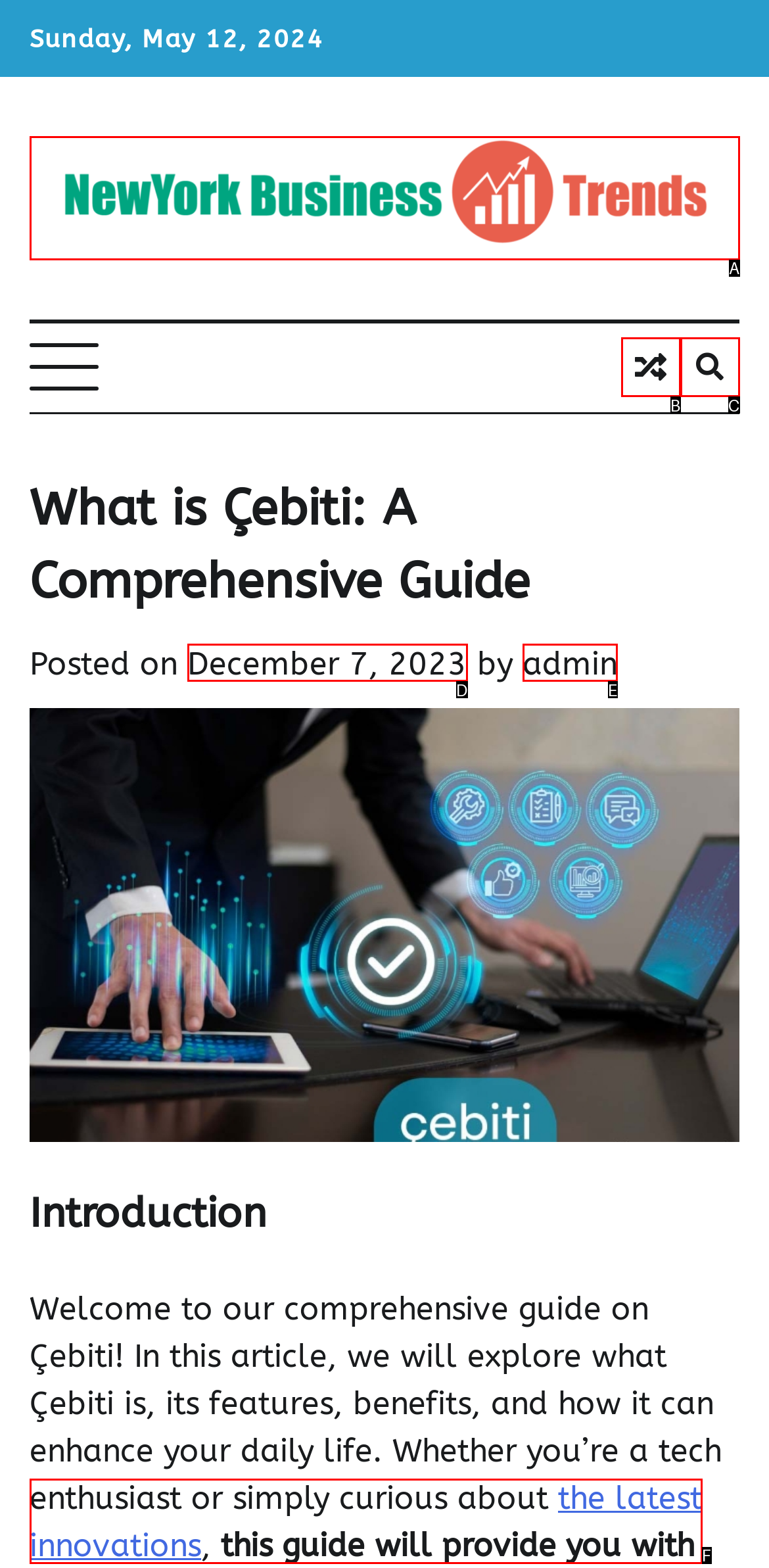Match the description: title="View Random Post" to the correct HTML element. Provide the letter of your choice from the given options.

B